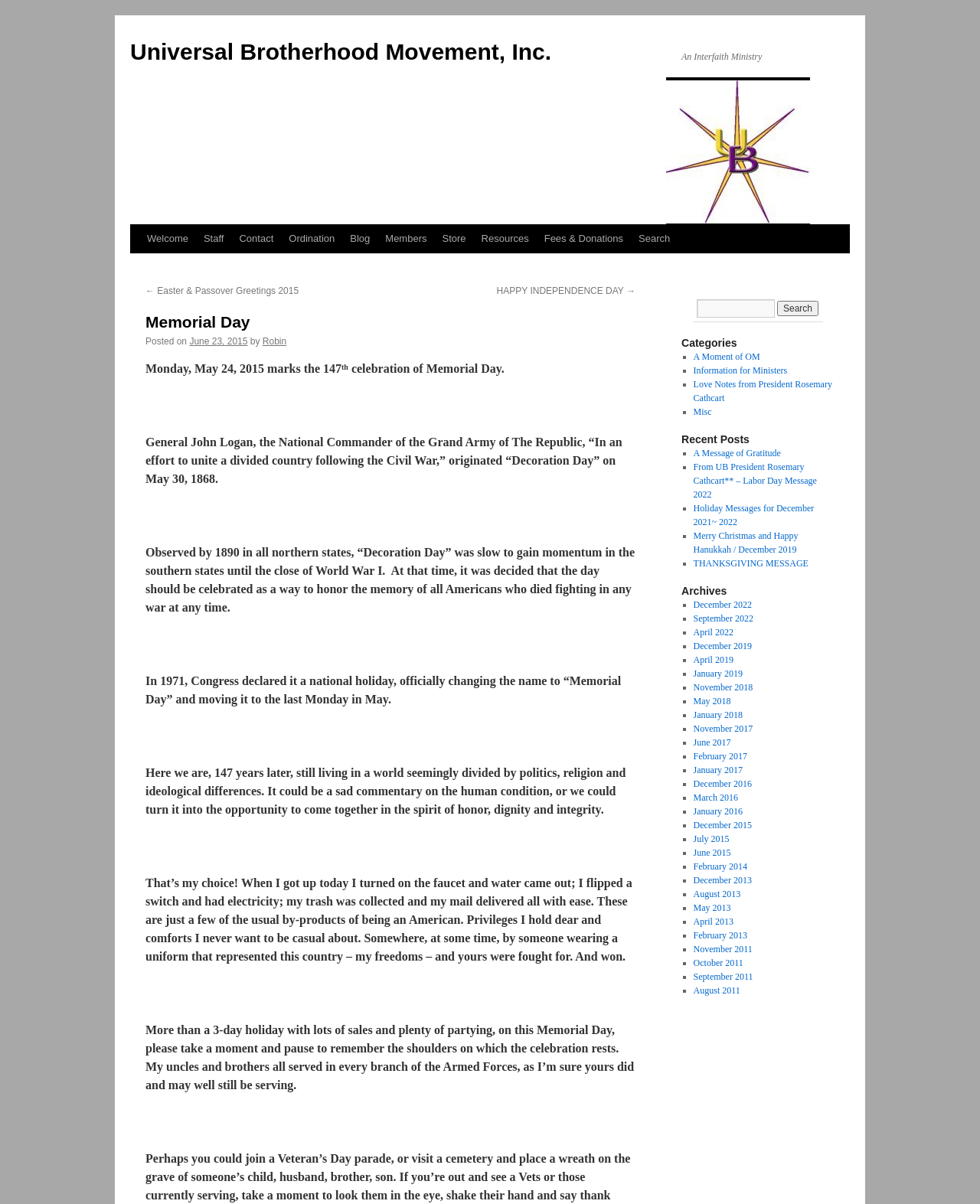Extract the bounding box coordinates for the UI element described as: "April 2013".

[0.707, 0.761, 0.748, 0.77]